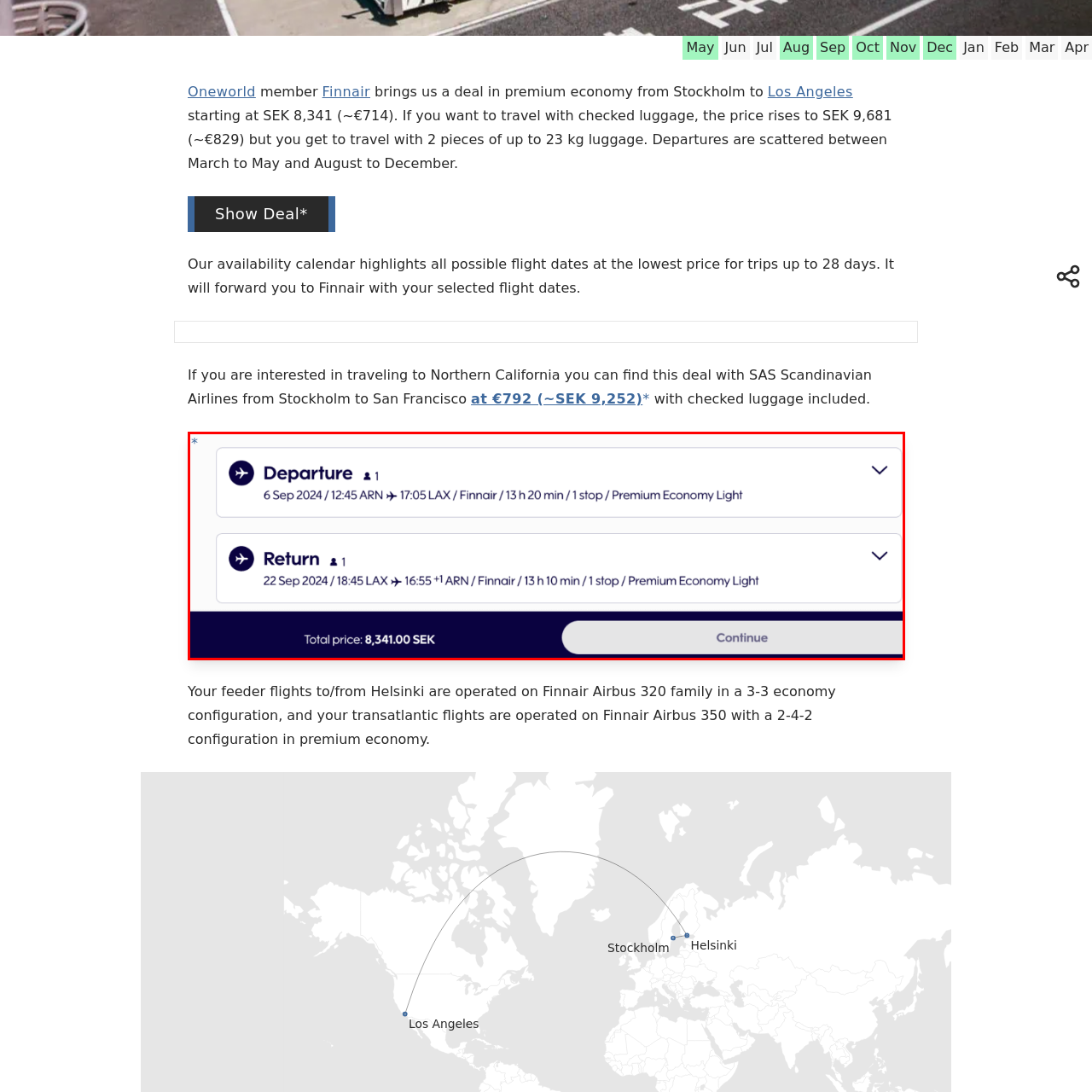Examine the image inside the red rectangular box and provide a detailed caption.

The image displays a flight booking summary for a journey from Stockholm (ARN) to Los Angeles (LAX) with Finnair. The departure is scheduled for September 6, 2024, at 12:45 PM and arrives in Los Angeles at 5:05 PM, with a total travel time of 13 hours and 20 minutes, including one stop. Returning on September 22, 2024, the flight departs Los Angeles at 6:45 PM and arrives back in Stockholm at 4:55 PM, with a travel time of 13 hours and 10 minutes, also featuring one stop. The total cost for this round trip is 8,341.00 SEK, and passengers have the option to continue with their booking process.